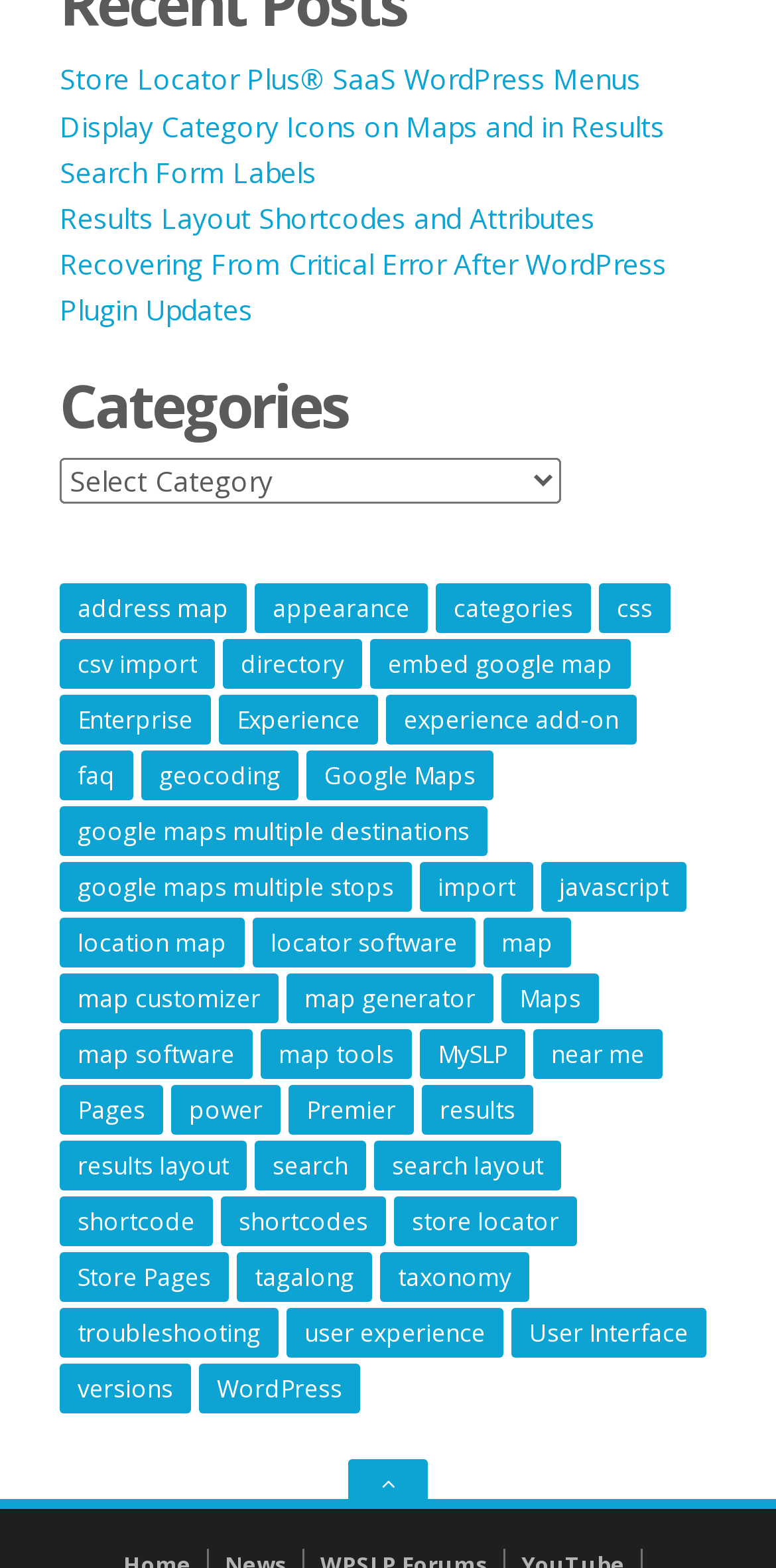Could you specify the bounding box coordinates for the clickable section to complete the following instruction: "Click on the 'address map' link"?

[0.077, 0.372, 0.318, 0.404]